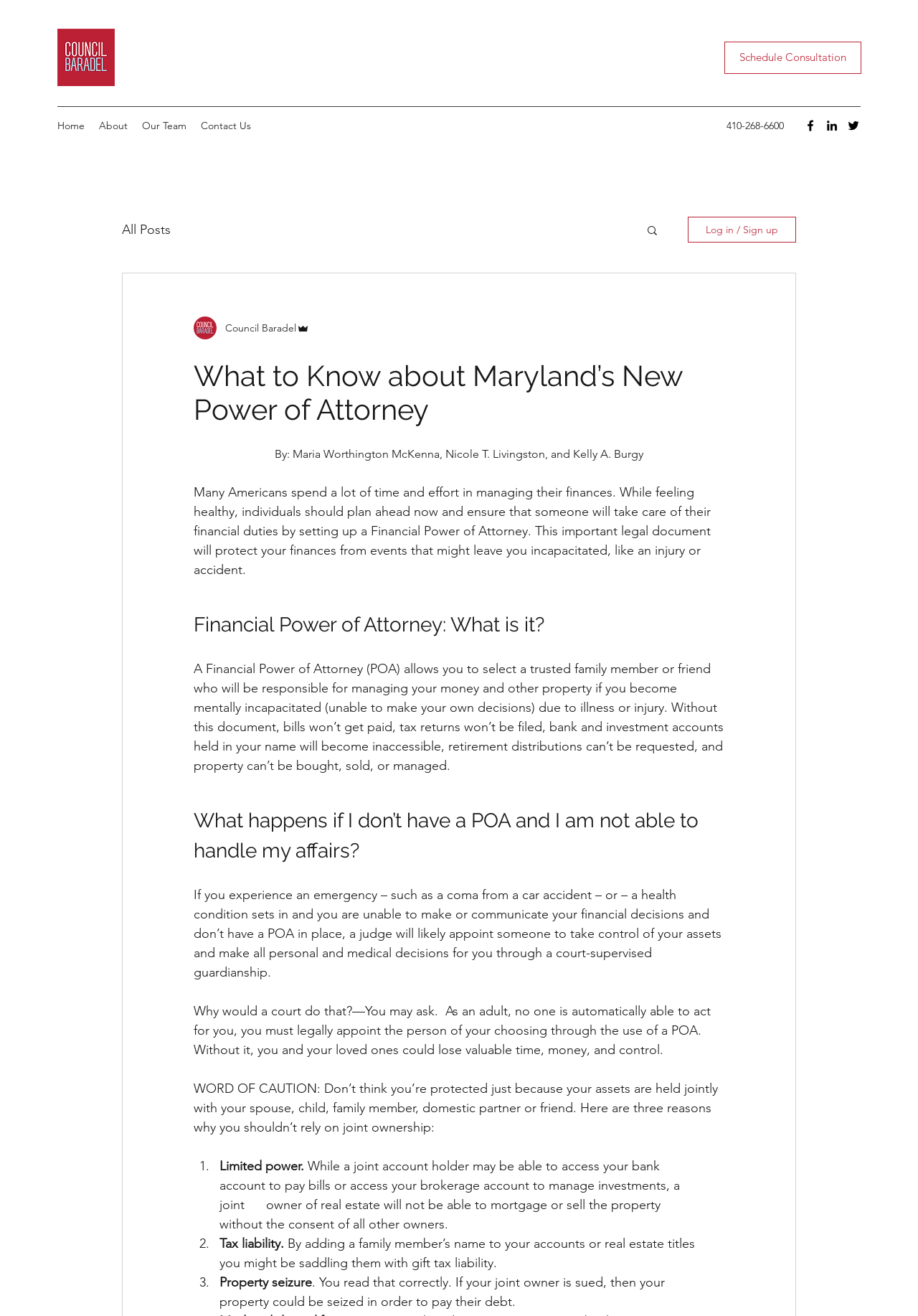What is the purpose of a Financial Power of Attorney?
Look at the screenshot and give a one-word or phrase answer.

To manage finances if incapacitated